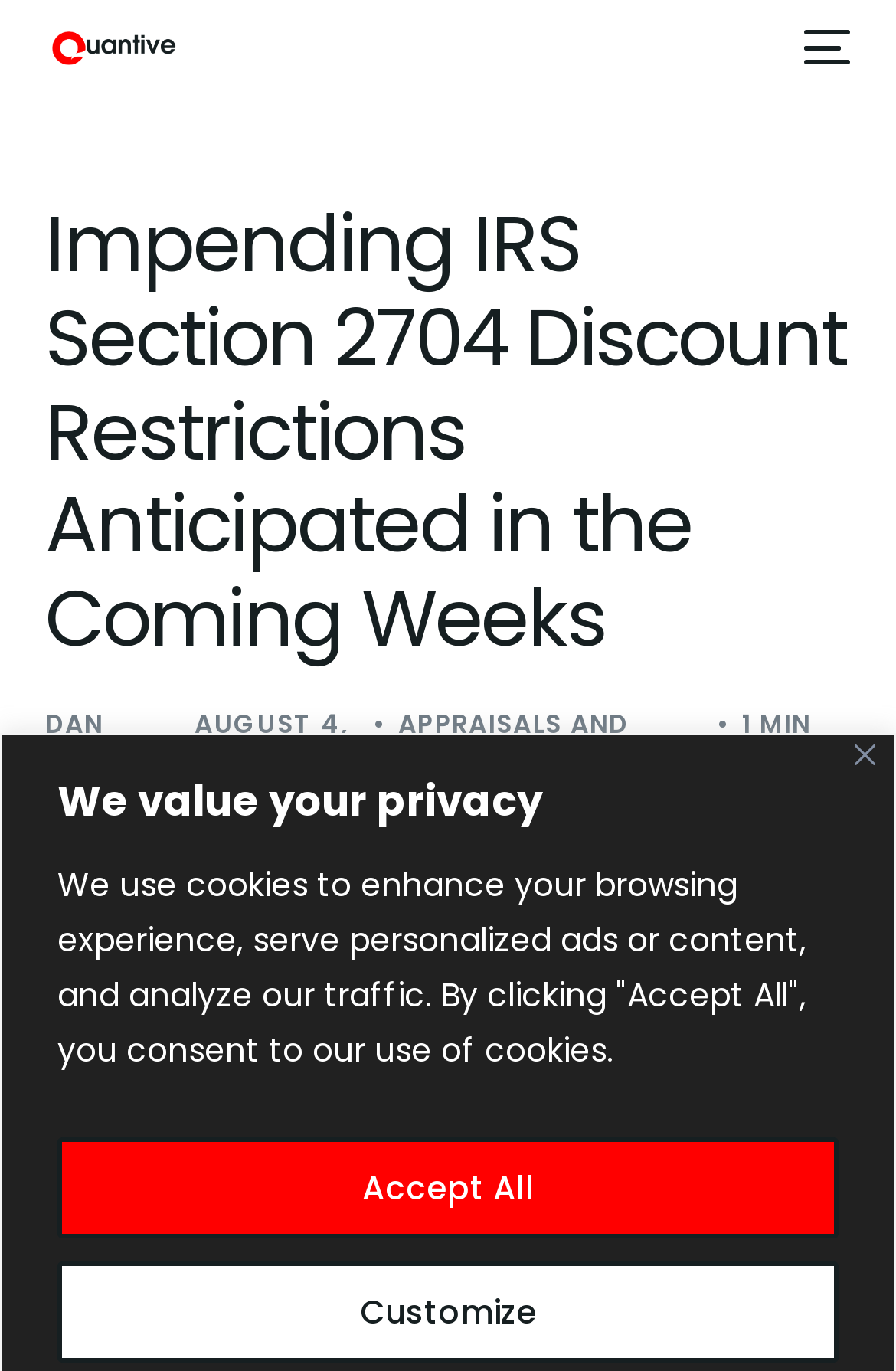Provide the bounding box coordinates for the specified HTML element described in this description: "Accept All". The coordinates should be four float numbers ranging from 0 to 1, in the format [left, top, right, bottom].

[0.064, 0.829, 0.936, 0.903]